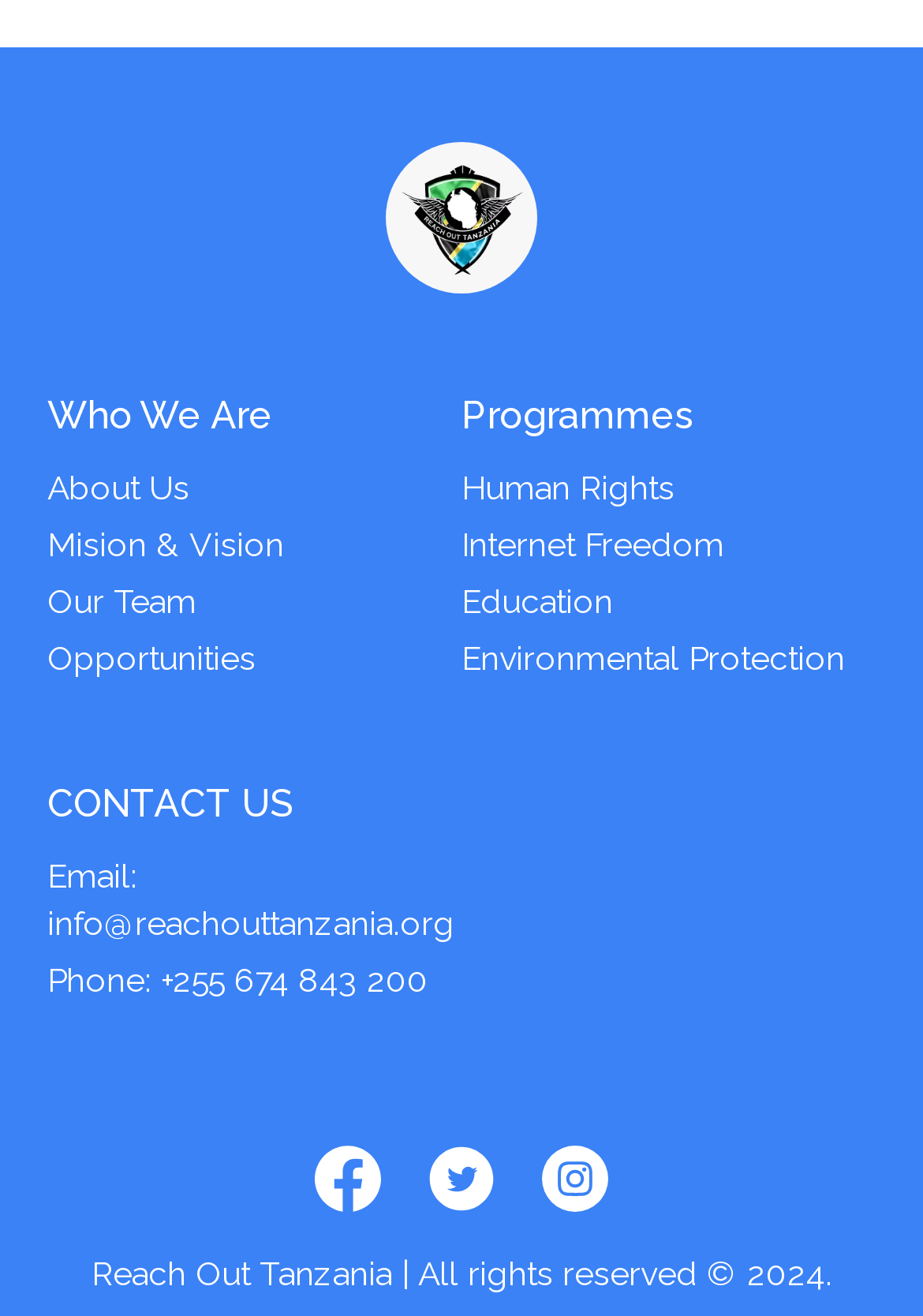Pinpoint the bounding box coordinates for the area that should be clicked to perform the following instruction: "follow Reach Out Tanzania on Facebook".

[0.341, 0.871, 0.413, 0.921]